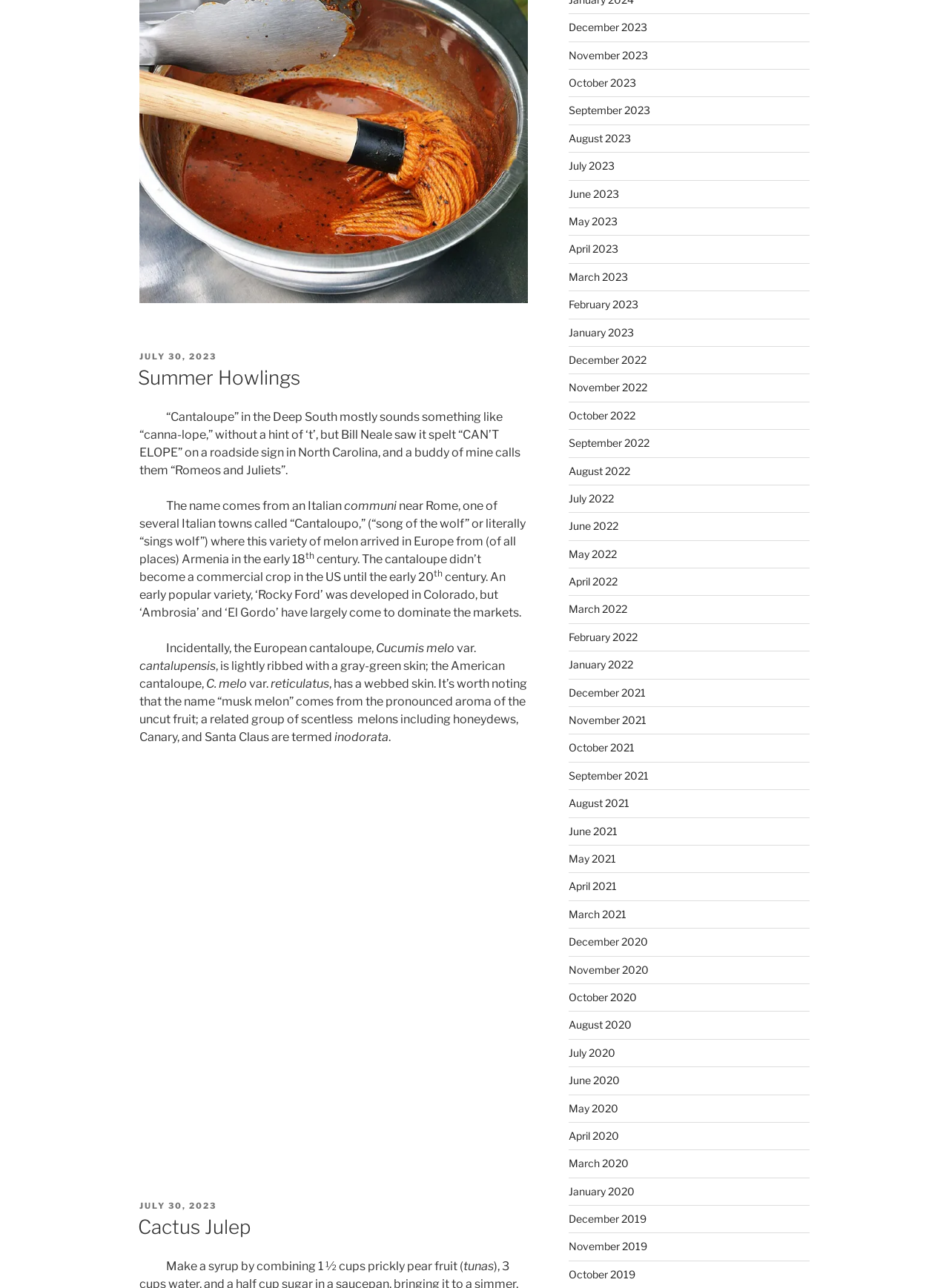Identify the bounding box coordinates for the UI element described as follows: July 30, 2023July 30, 2023. Use the format (top-left x, top-left y, bottom-right x, bottom-right y) and ensure all values are floating point numbers between 0 and 1.

[0.147, 0.272, 0.228, 0.28]